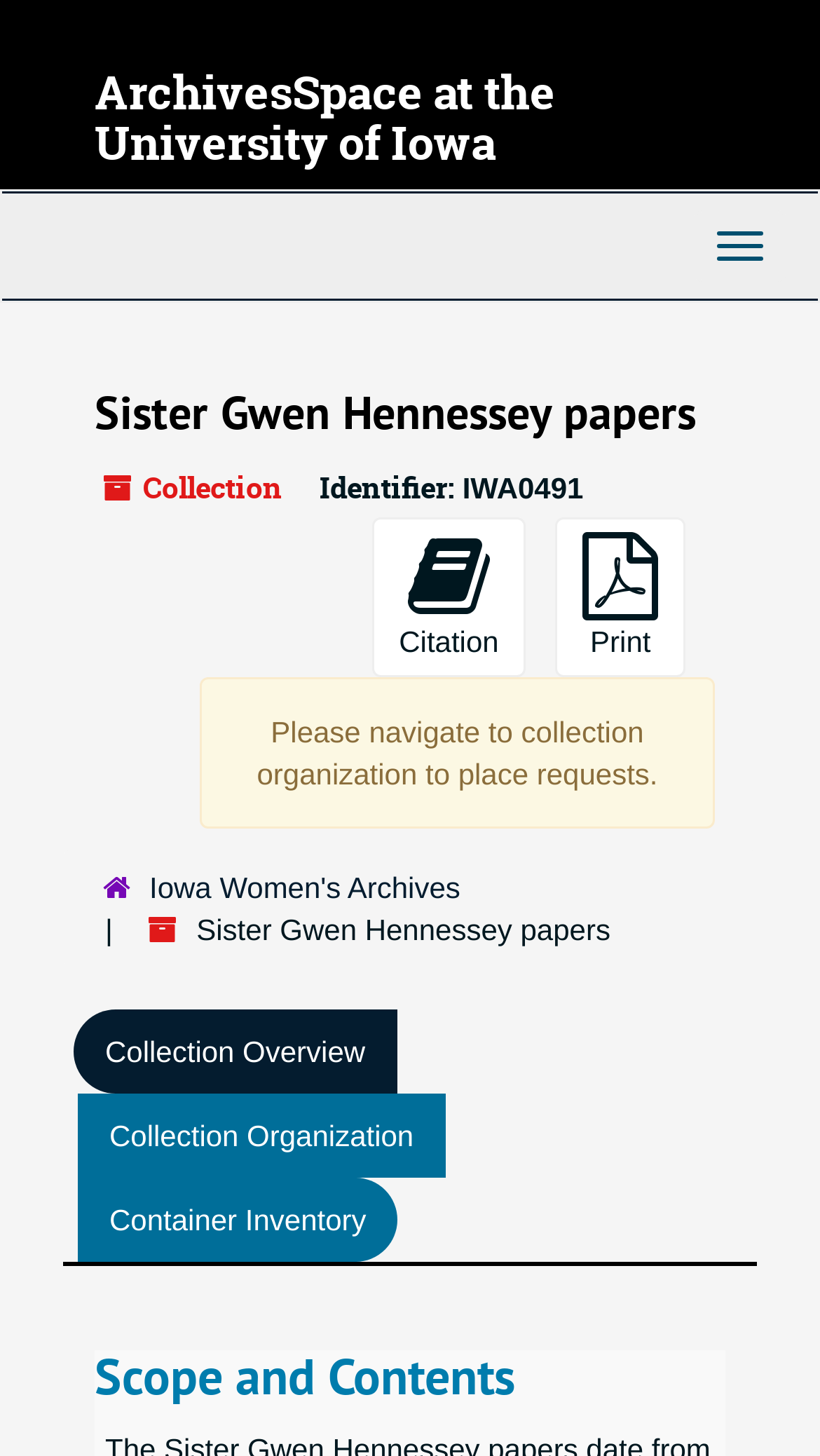Use a single word or phrase to answer the question: What is the scope of the collection?

Scope and Contents